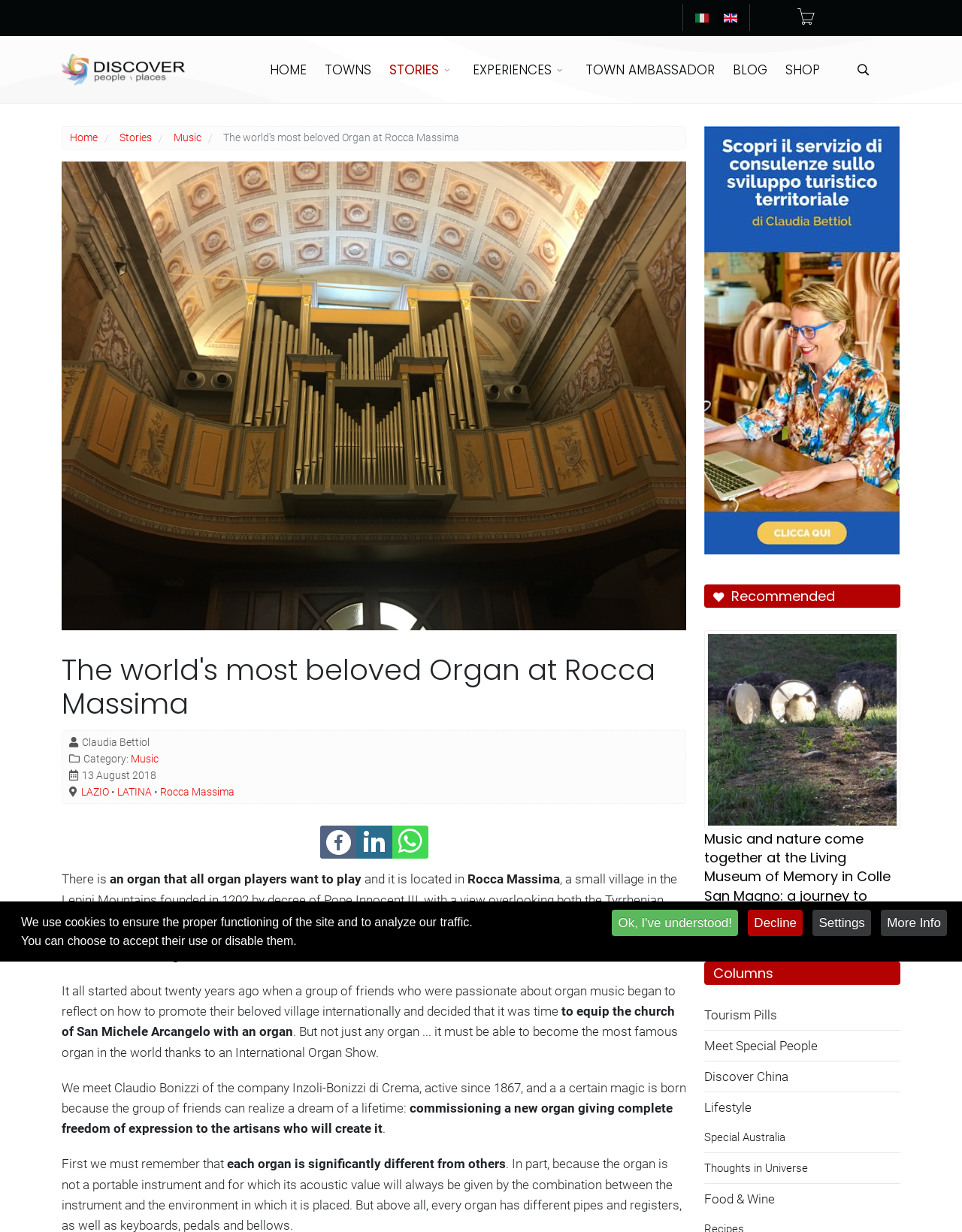Provide the bounding box coordinates for the area that should be clicked to complete the instruction: "Go to Home page".

[0.271, 0.029, 0.328, 0.084]